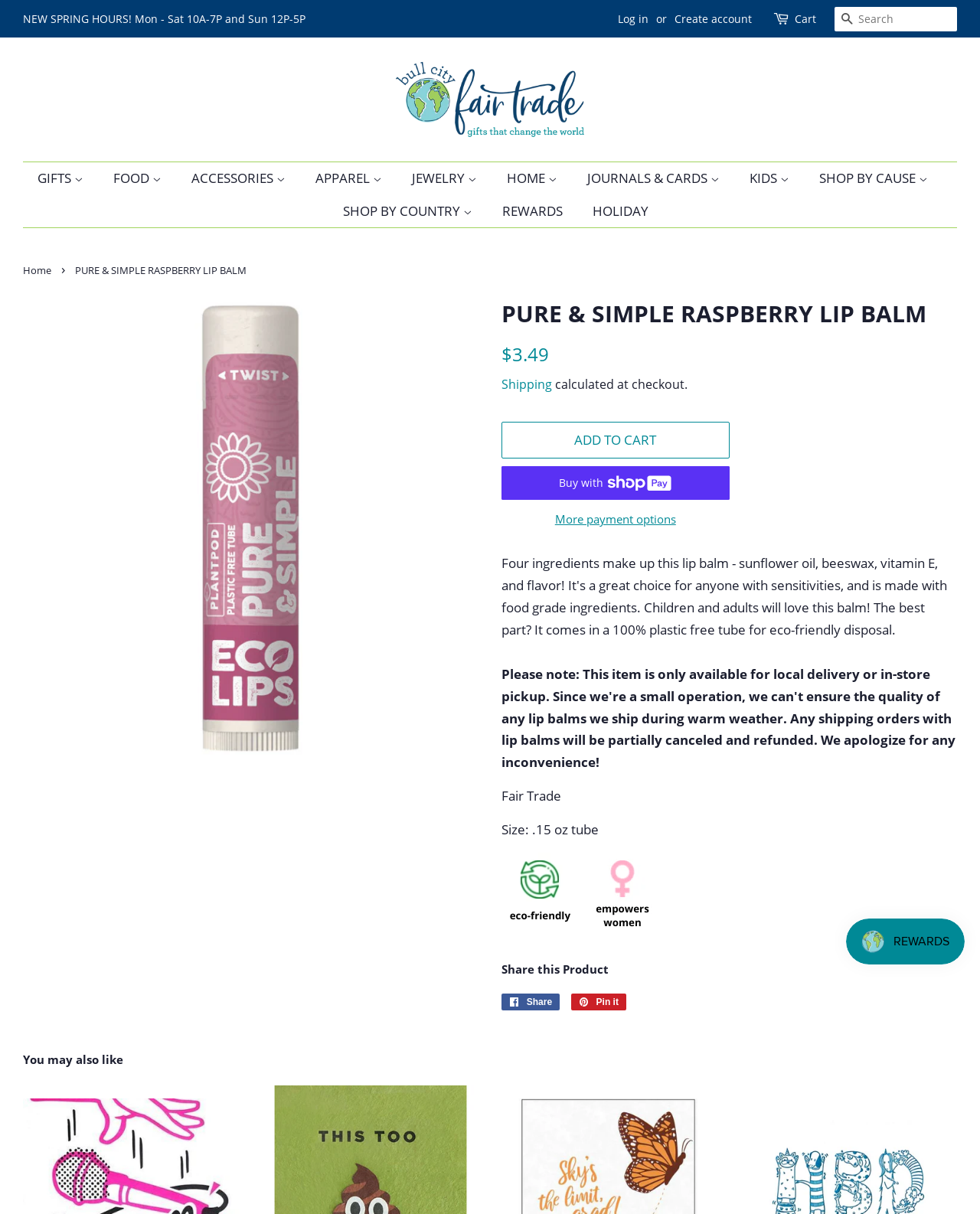Locate the bounding box of the UI element with the following description: "Coffees, Teas, & Cocoas".

[0.104, 0.185, 0.253, 0.209]